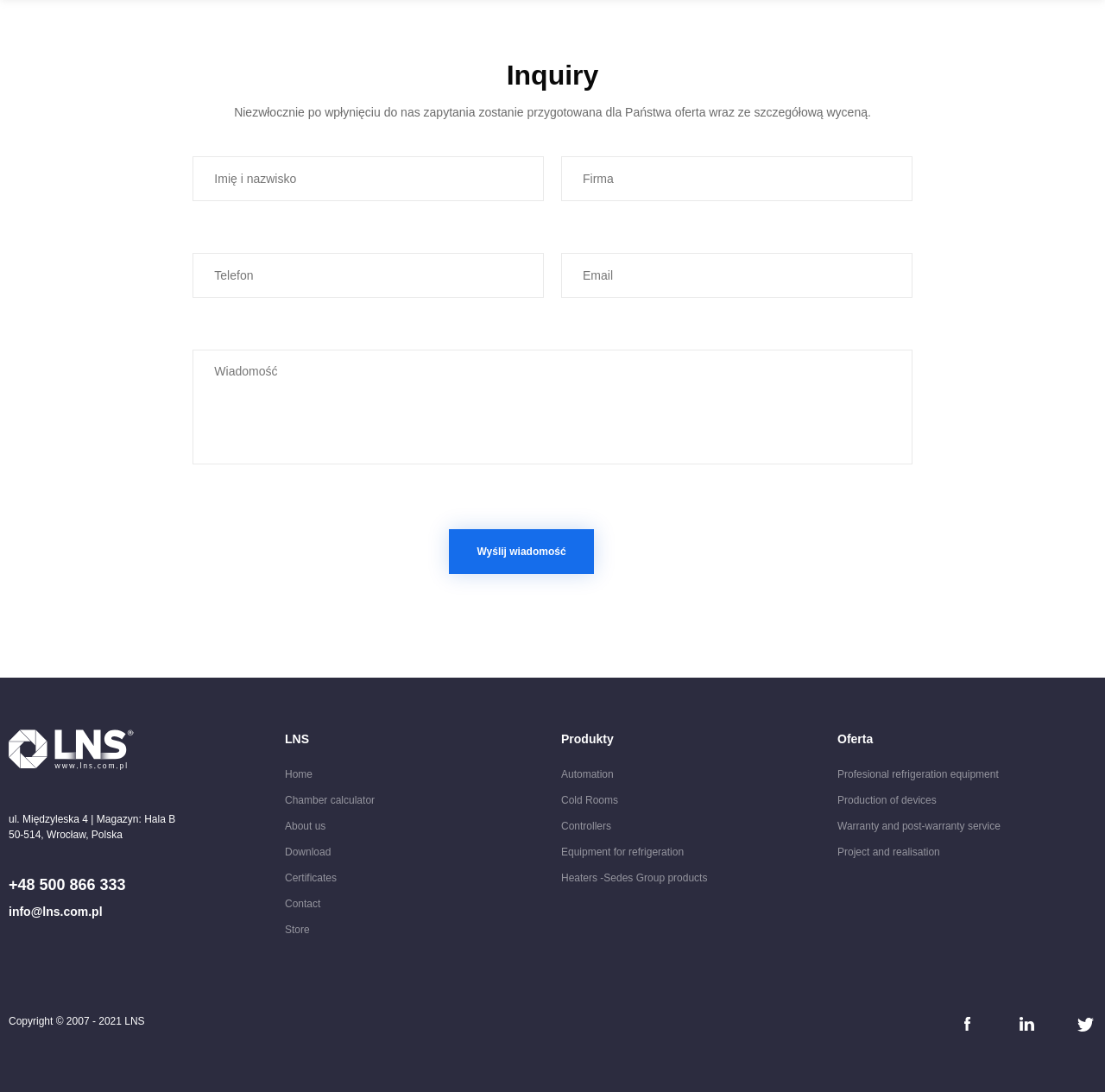What is the email address to contact the company?
Provide a detailed answer to the question using information from the image.

I found the email address by looking at the link elements at the bottom of the page, which provide the email address as 'info@lns.com.pl'.